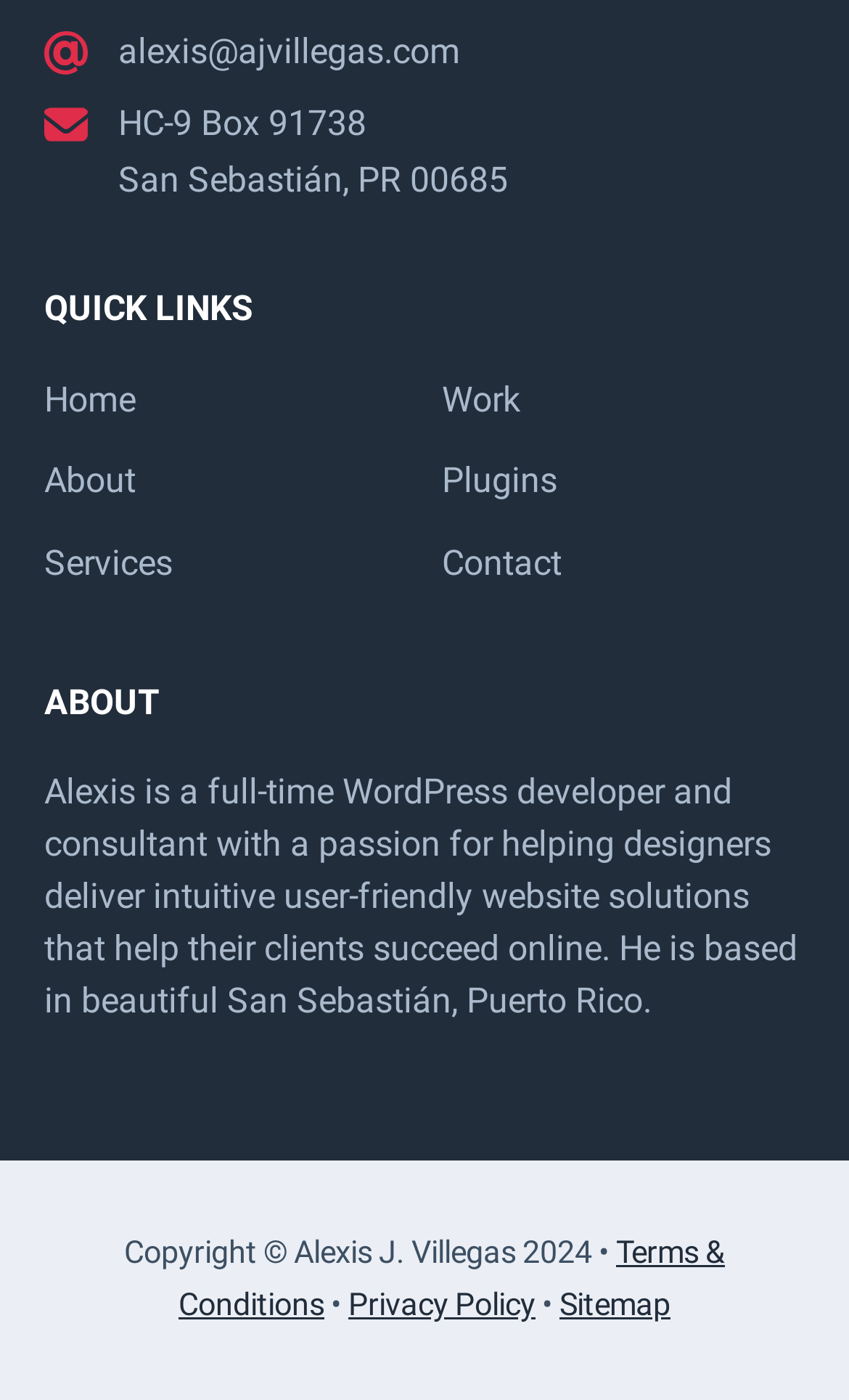How many quick links are provided on the webpage?
Answer the question with a thorough and detailed explanation.

I found this information by counting the number of link elements under the 'QUICK LINKS' heading, which are 'Home', 'About', 'Services', 'Work', 'Plugins', and 'Contact'.